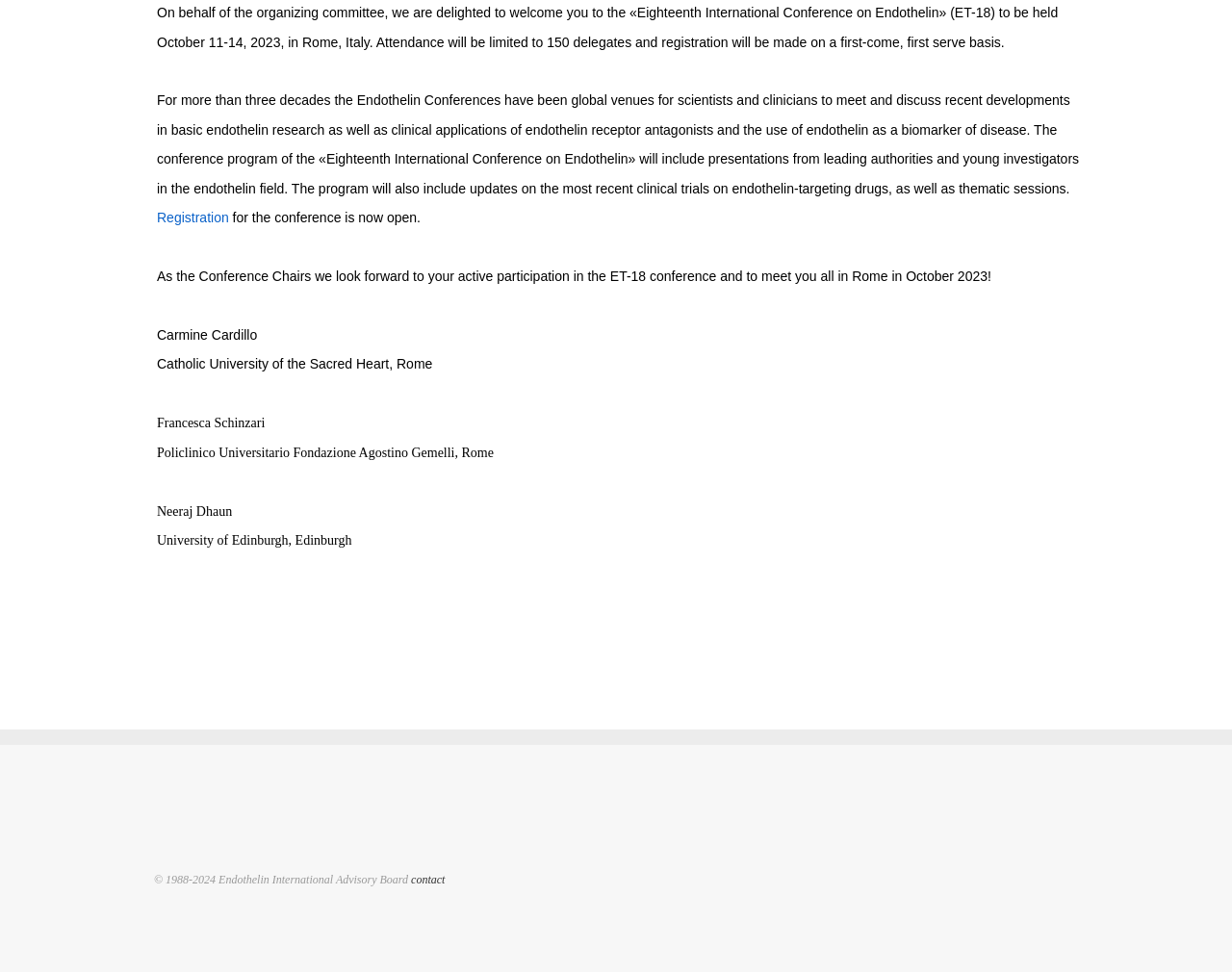What is the theme of the conference?
Refer to the image and provide a concise answer in one word or phrase.

Endothelin